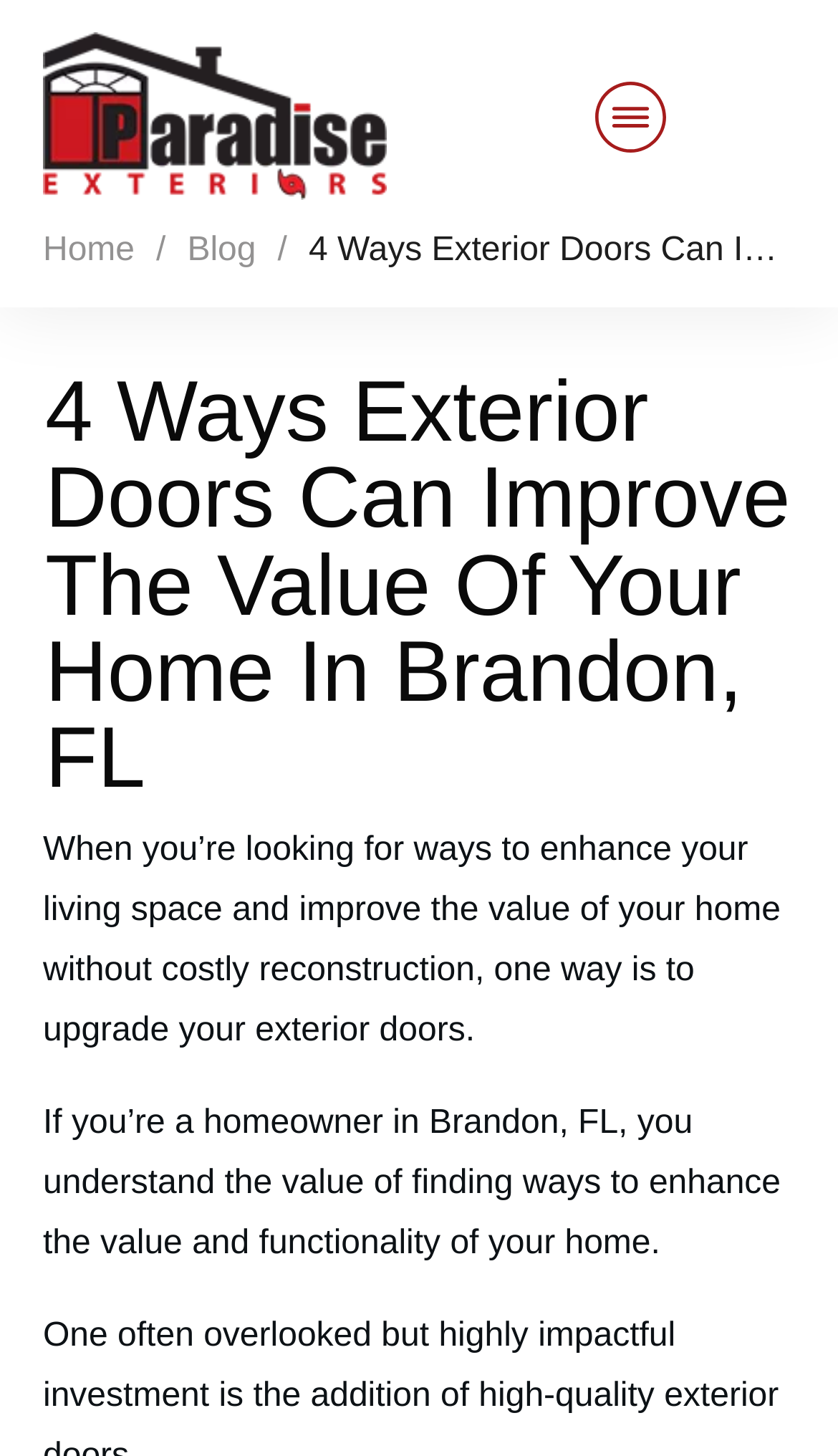Extract the top-level heading from the webpage and provide its text.

4 Ways Exterior Doors Can Improve The Value Of Your Home In Brandon, FL